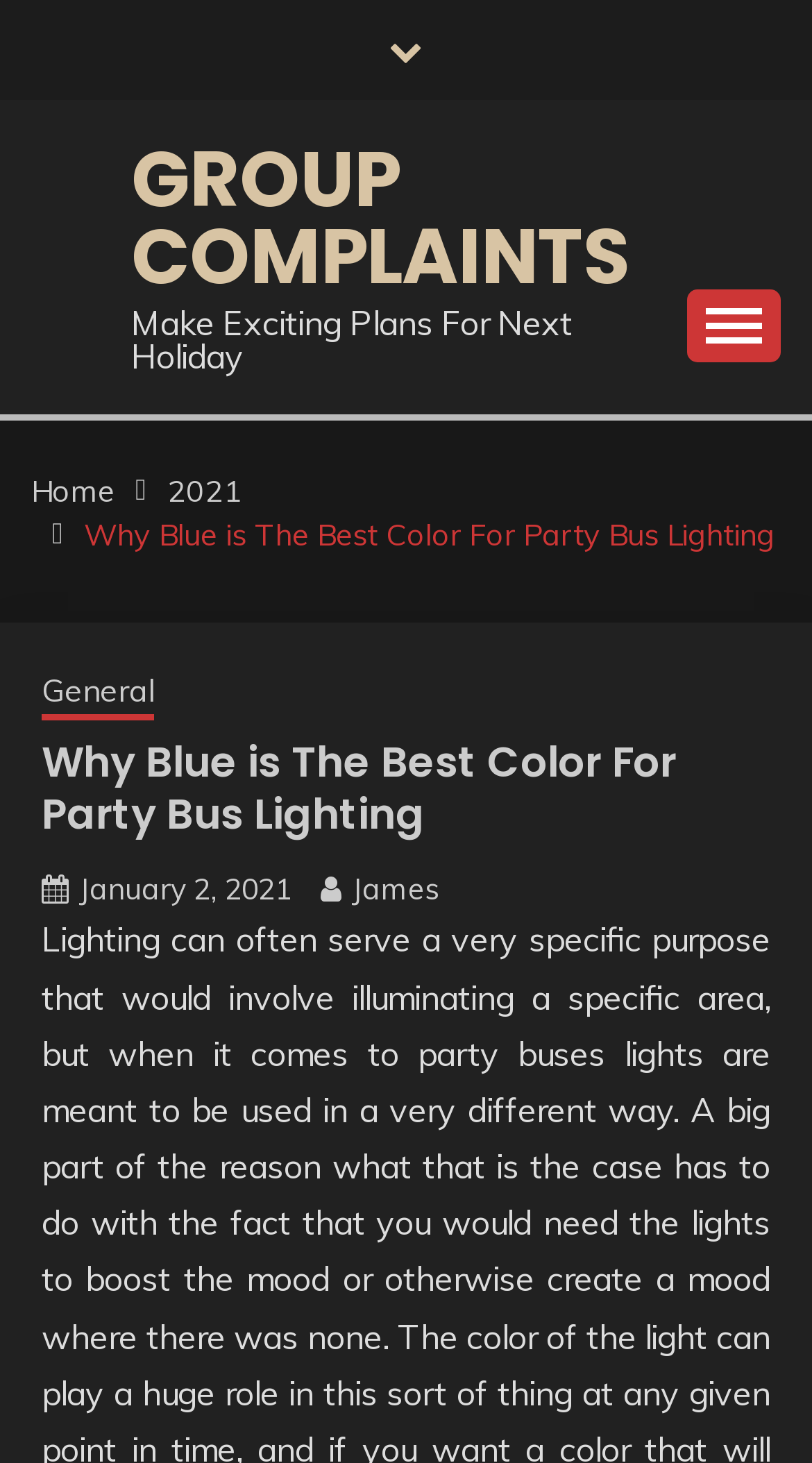Show the bounding box coordinates of the region that should be clicked to follow the instruction: "Click on the GROUP COMPLAINTS link."

[0.162, 0.085, 0.777, 0.212]